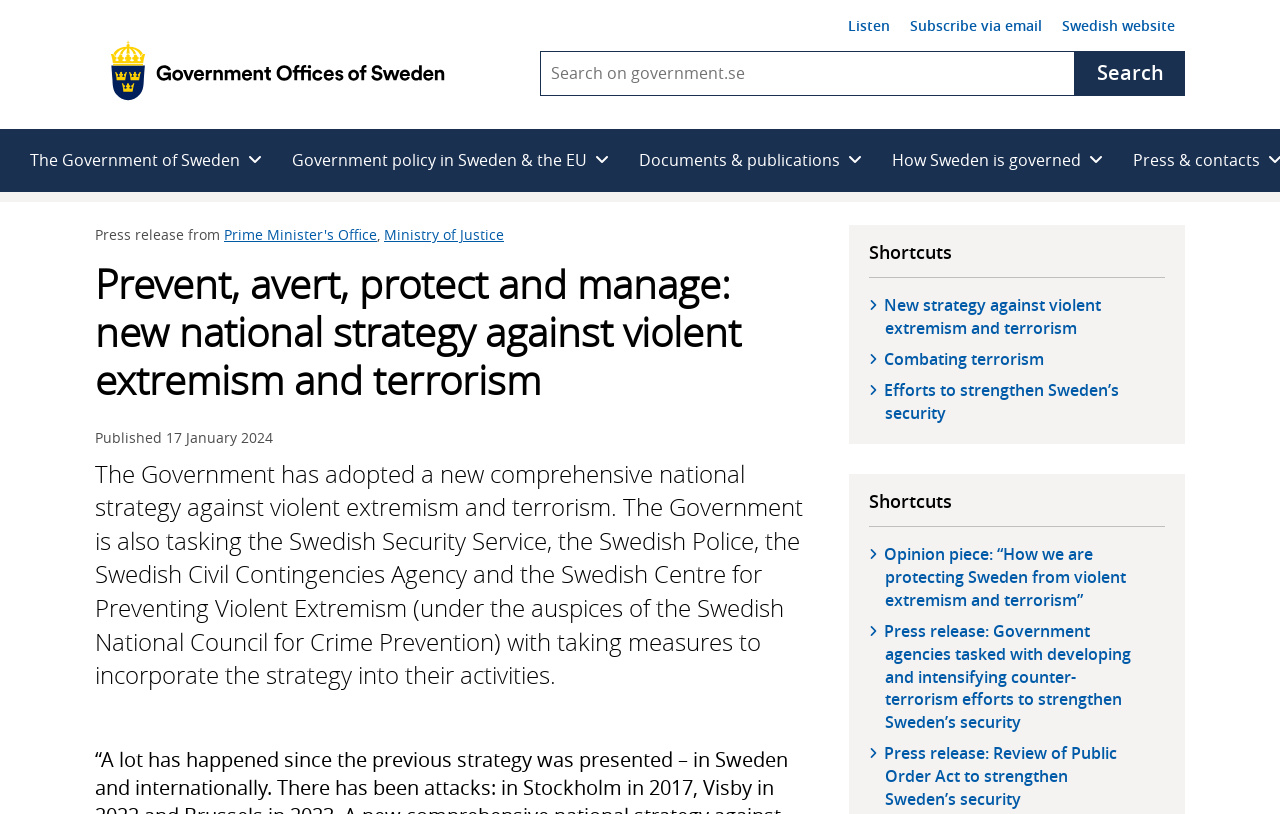What is the name of the government website?
Answer the question with just one word or phrase using the image.

Government.se